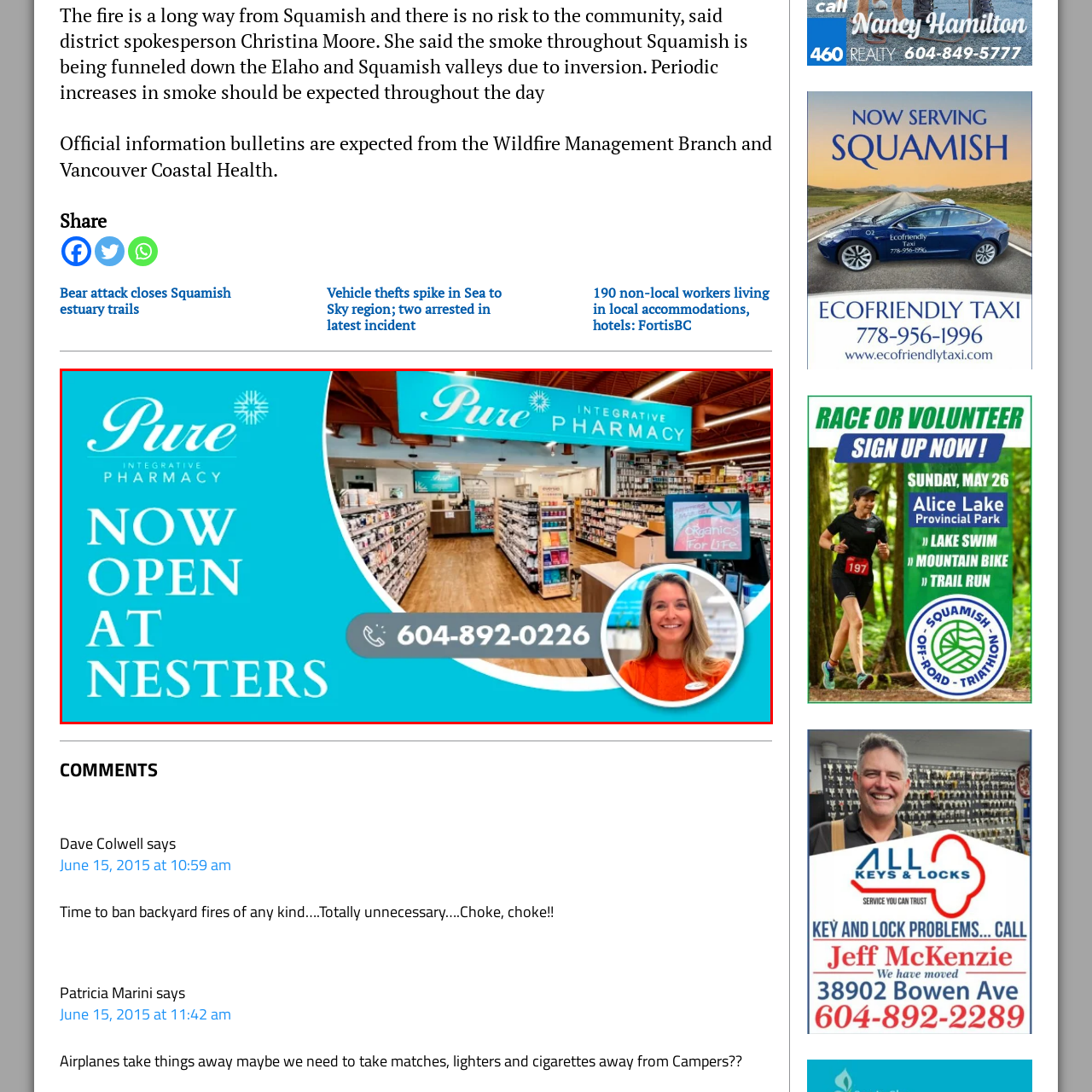Generate a detailed caption for the picture within the red-bordered area.

The image showcases the interior of Pure Integrative Pharmacy, prominently announcing its new location at Nesters. The pharmacy space is bright and inviting, featuring well-organized shelves stocked with health and wellness products. A large, eye-catching sign overhead displays the pharmacy's name in bold turquoise letters, complemented by the tagline "NOW OPEN AT NESTERS." The bottom of the image provides a contact number, 604-892-0226, highlighting customer accessibility. To the right, a friendly staff member smiles, emphasizing the welcoming atmosphere of the pharmacy. This image effectively communicates the pharmacy's commitment to community health and service.